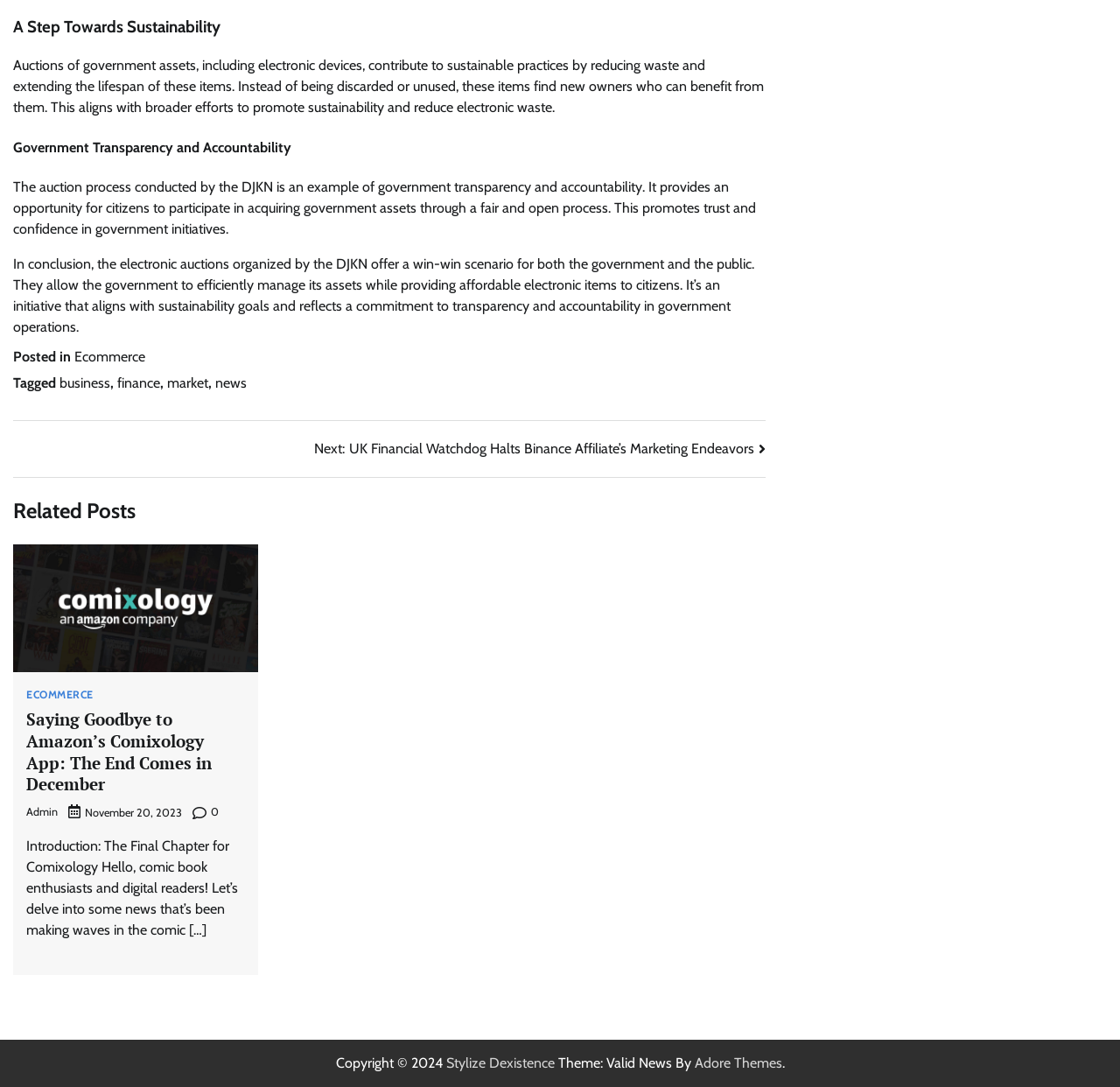Could you please study the image and provide a detailed answer to the question:
What is the purpose of the electronic auctions organized by the DJKN?

According to the static text on the webpage, the electronic auctions organized by the DJKN aim to promote sustainability by reducing waste and extending the lifespan of electronic devices, and also to promote transparency and accountability in government operations.